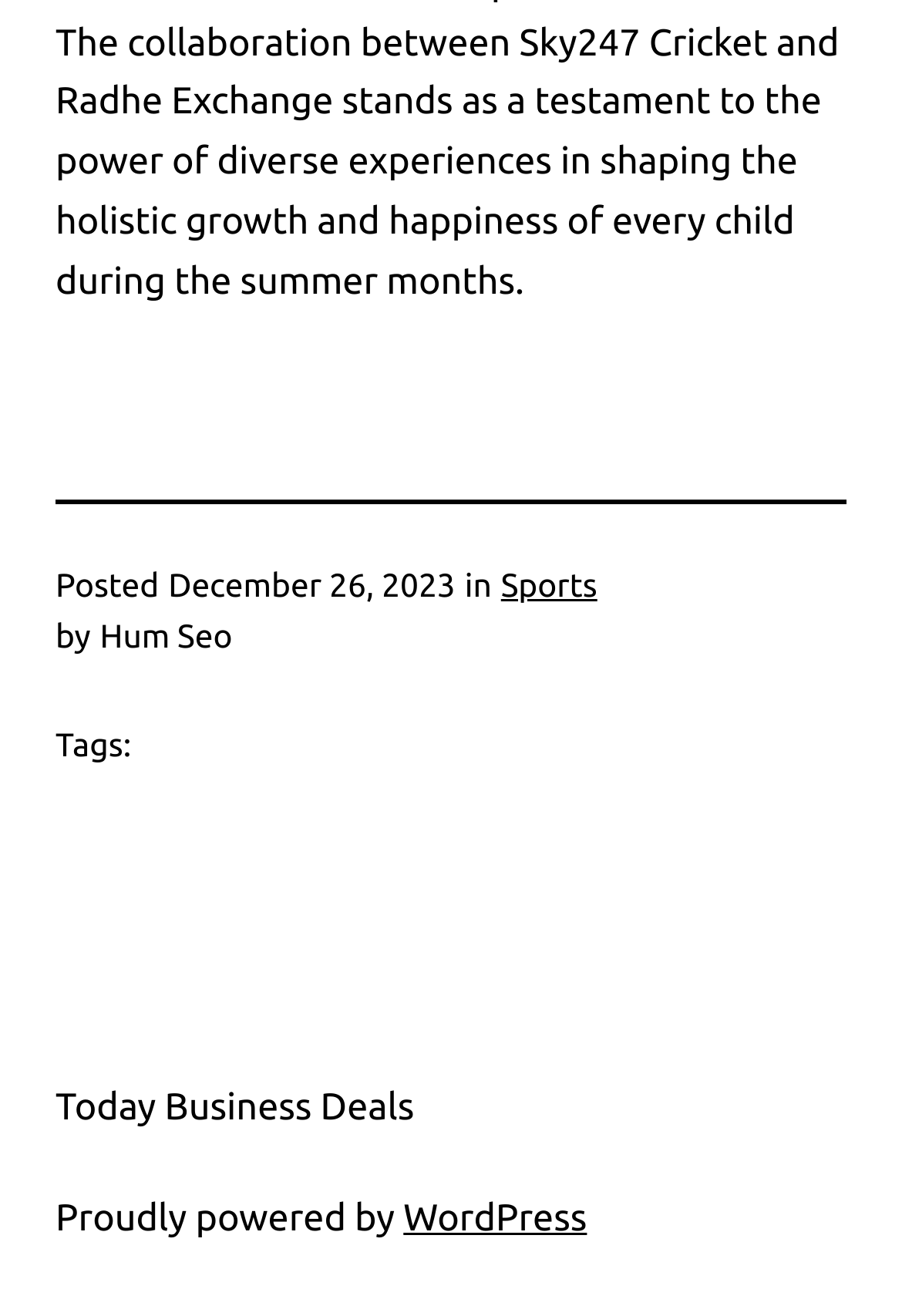What category is the post in?
Using the image, elaborate on the answer with as much detail as possible.

I found the category of the post by looking at the link 'Sports' which is preceded by the text 'in'.